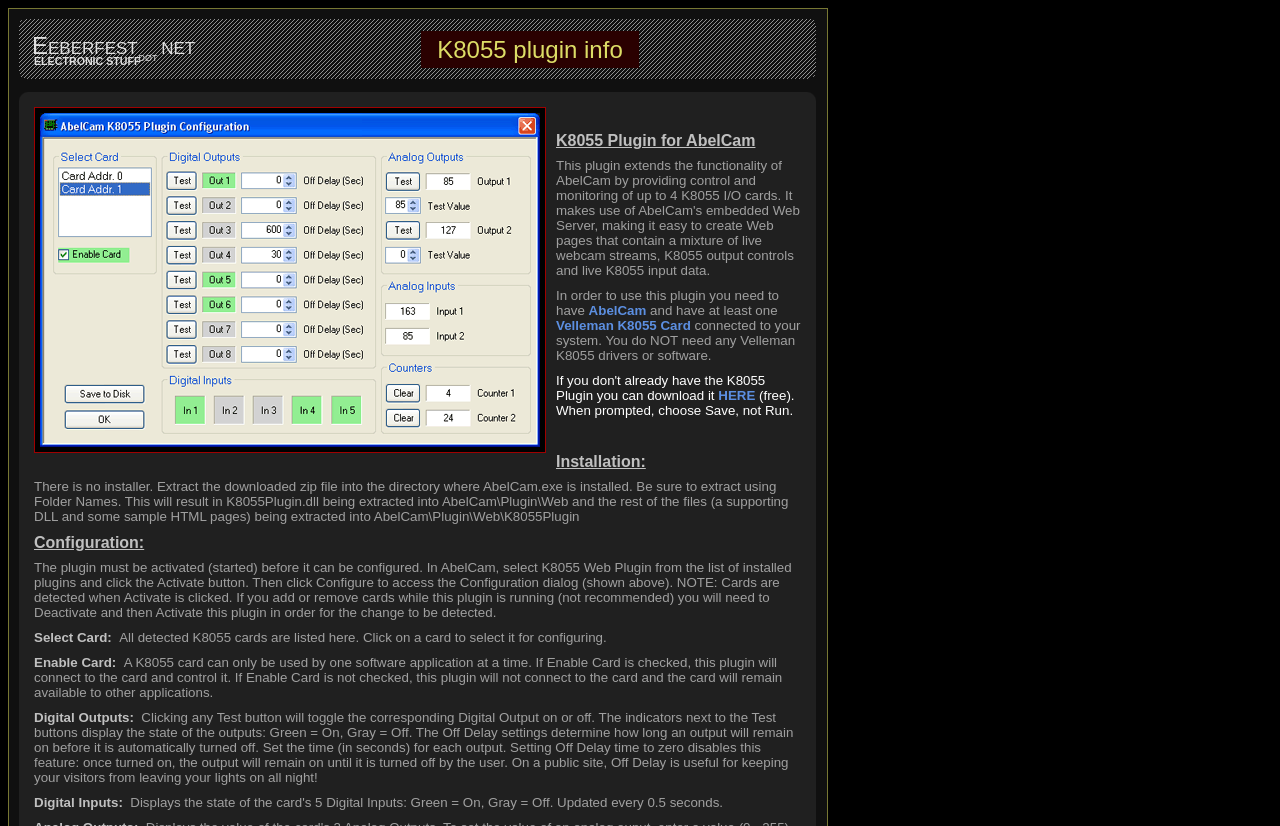Reply to the question with a single word or phrase:
How do you configure the plugin?

Activate and click Configure